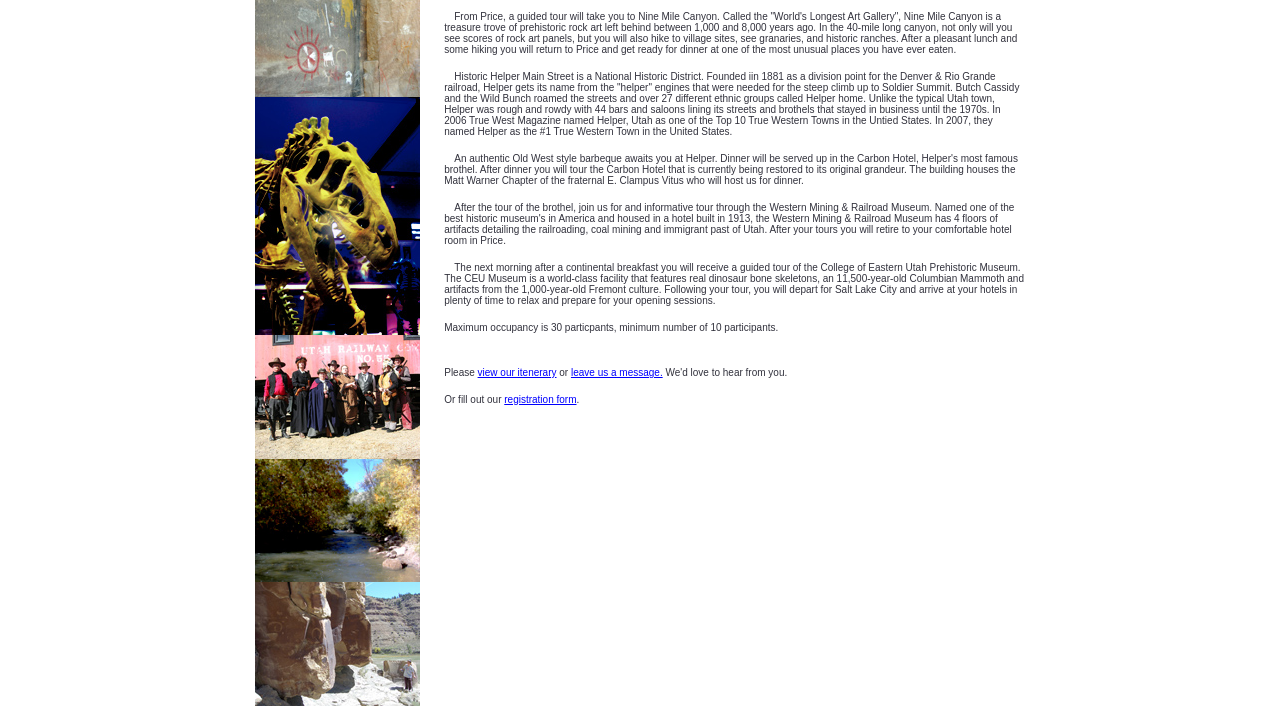Show the bounding box coordinates for the HTML element as described: "leave us a message.".

[0.446, 0.507, 0.518, 0.522]